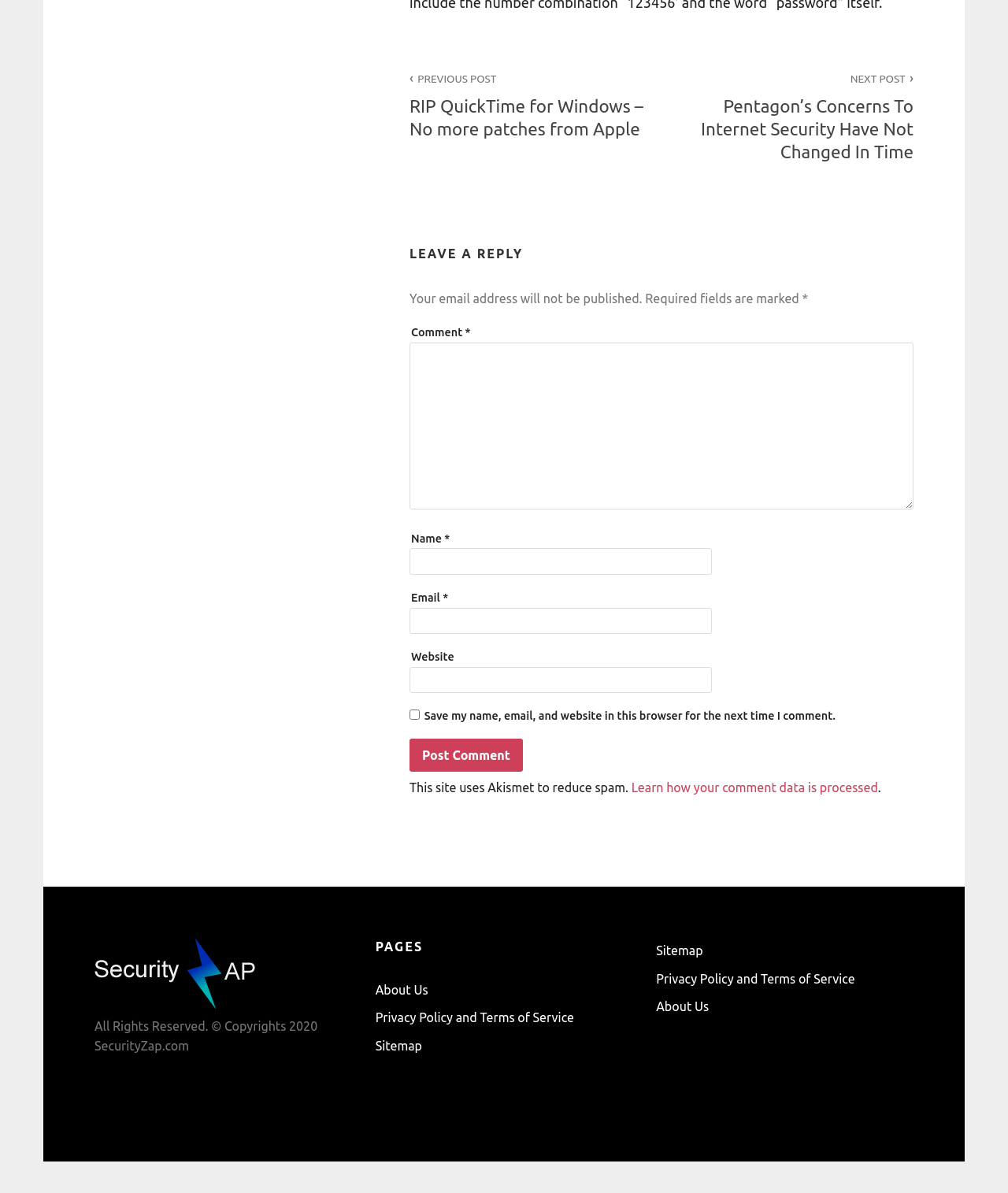Please determine the bounding box coordinates for the UI element described as: "parent_node: Email * aria-describedby="email-notes" name="email"".

[0.406, 0.509, 0.706, 0.531]